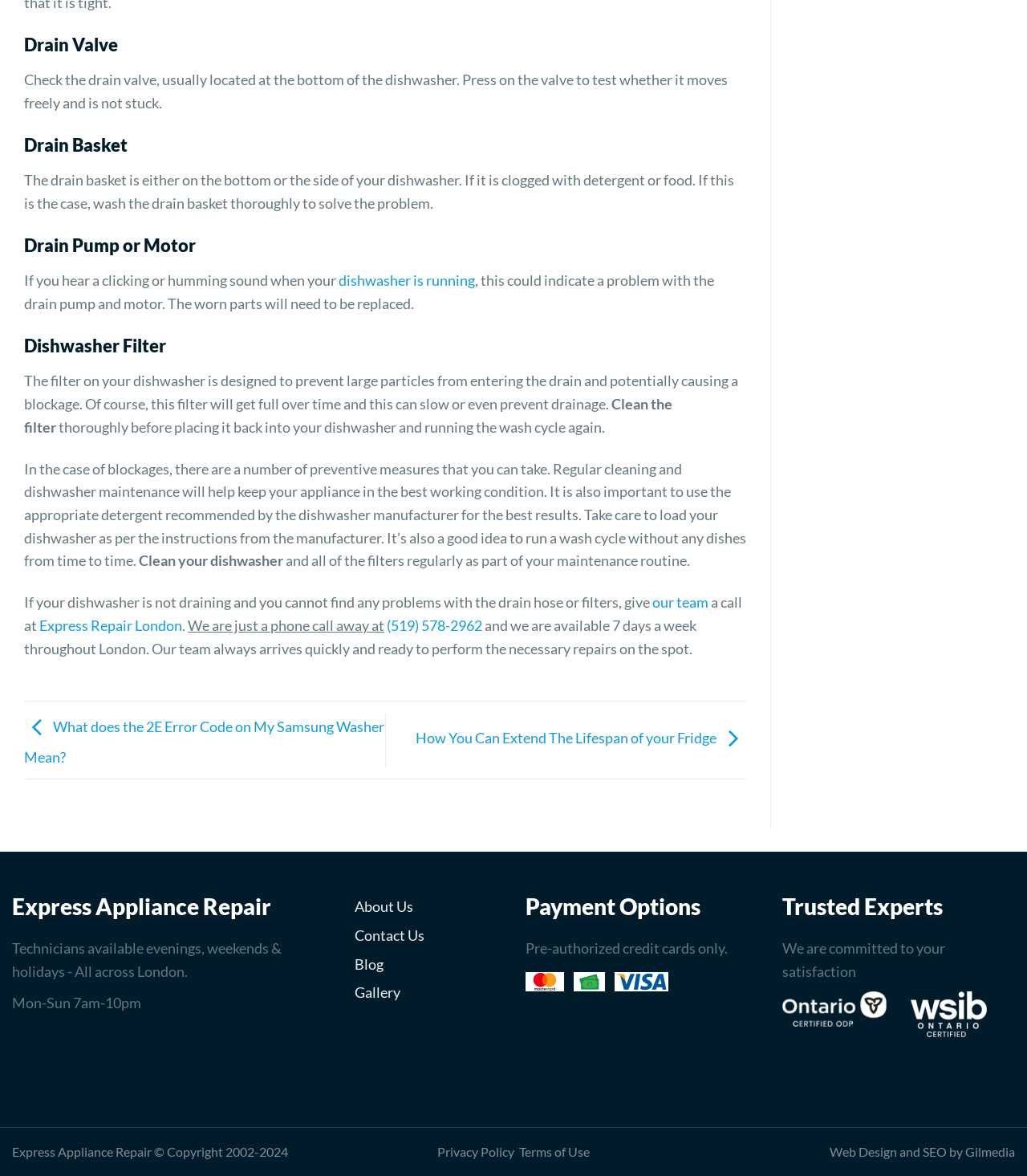From the screenshot, find the bounding box of the UI element matching this description: "our team". Supply the bounding box coordinates in the form [left, top, right, bottom], each a float between 0 and 1.

[0.635, 0.505, 0.69, 0.52]